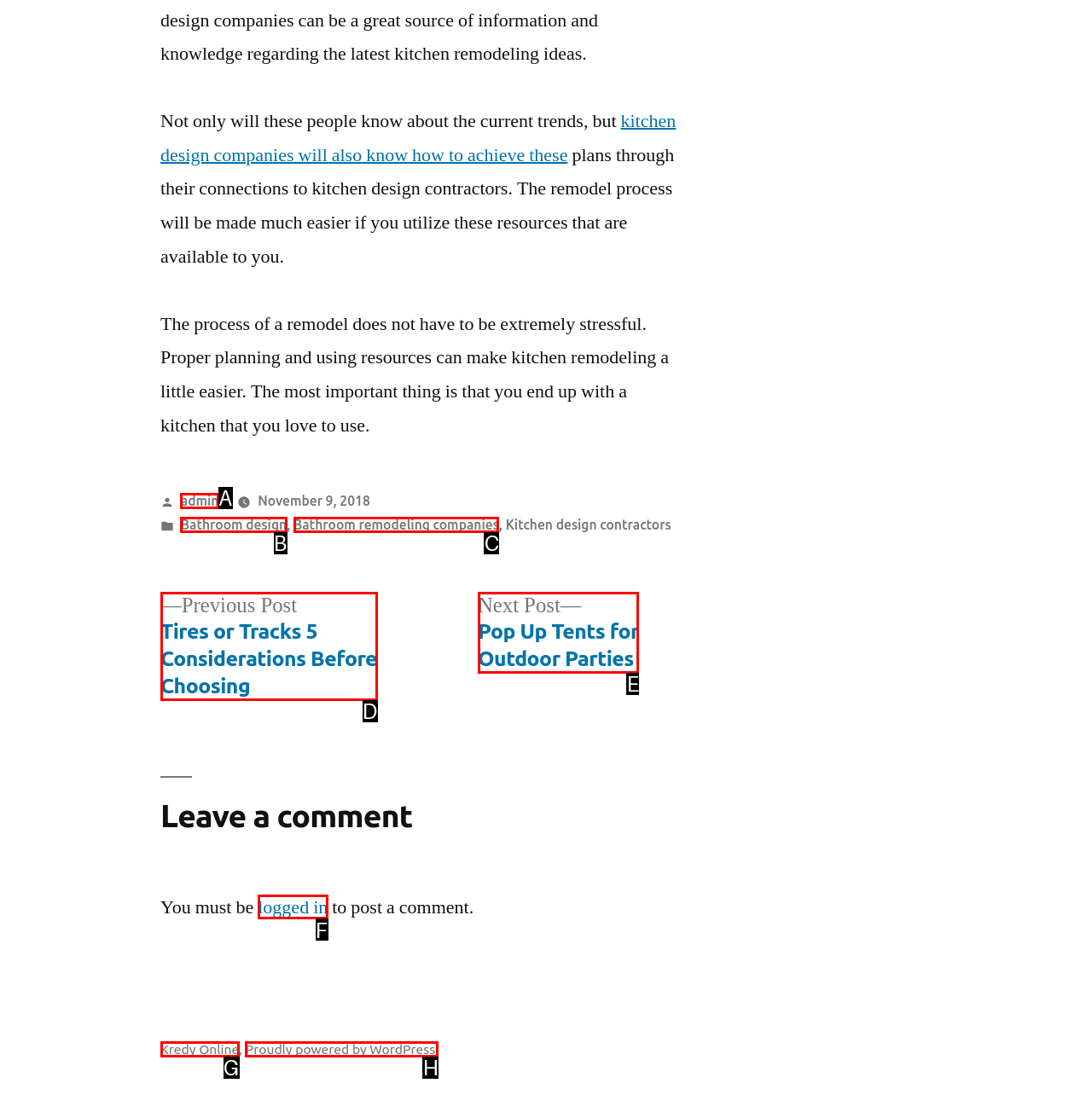Determine the letter of the element you should click to carry out the task: Click on 'admin'
Answer with the letter from the given choices.

A